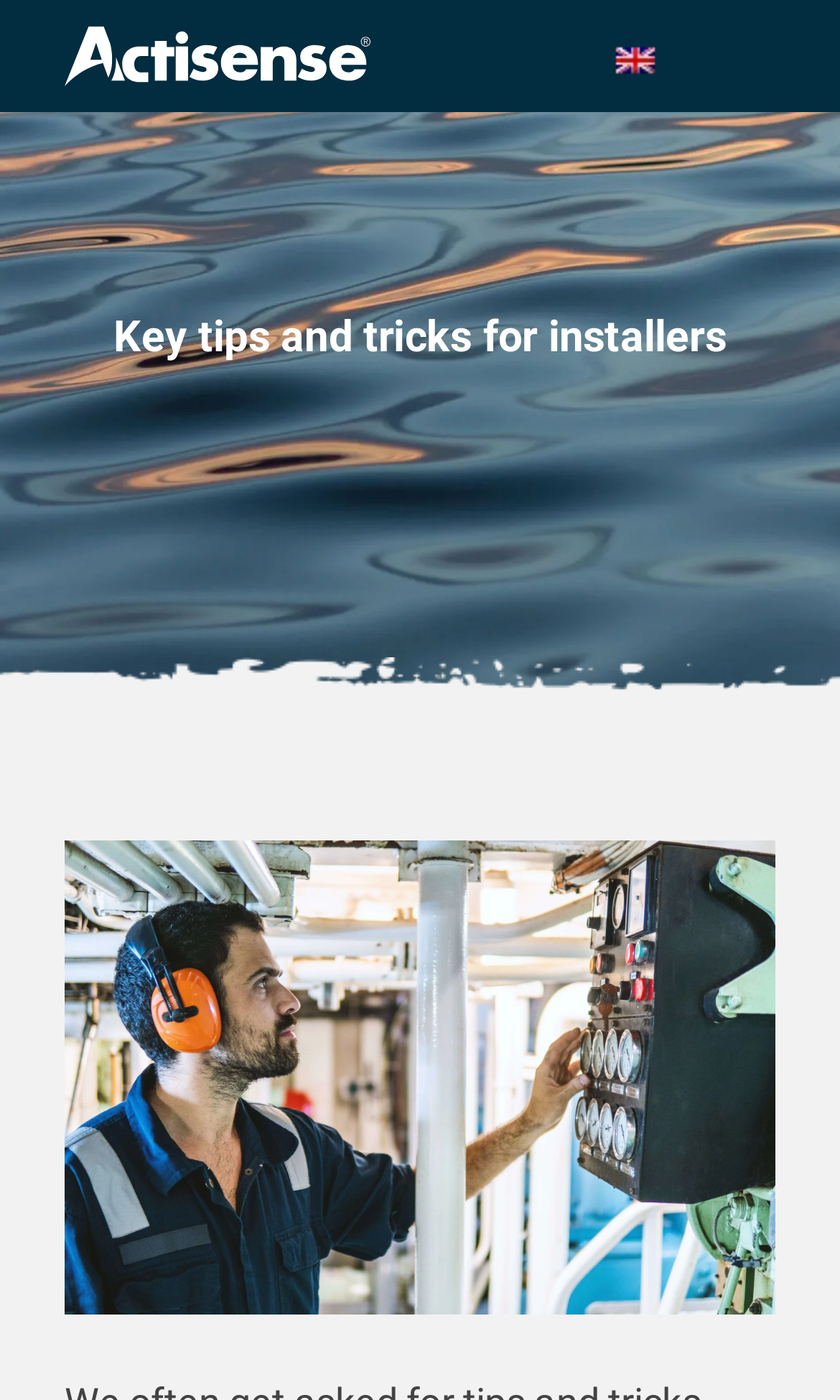Please reply to the following question using a single word or phrase: 
What is the function of the 'X' button?

Close